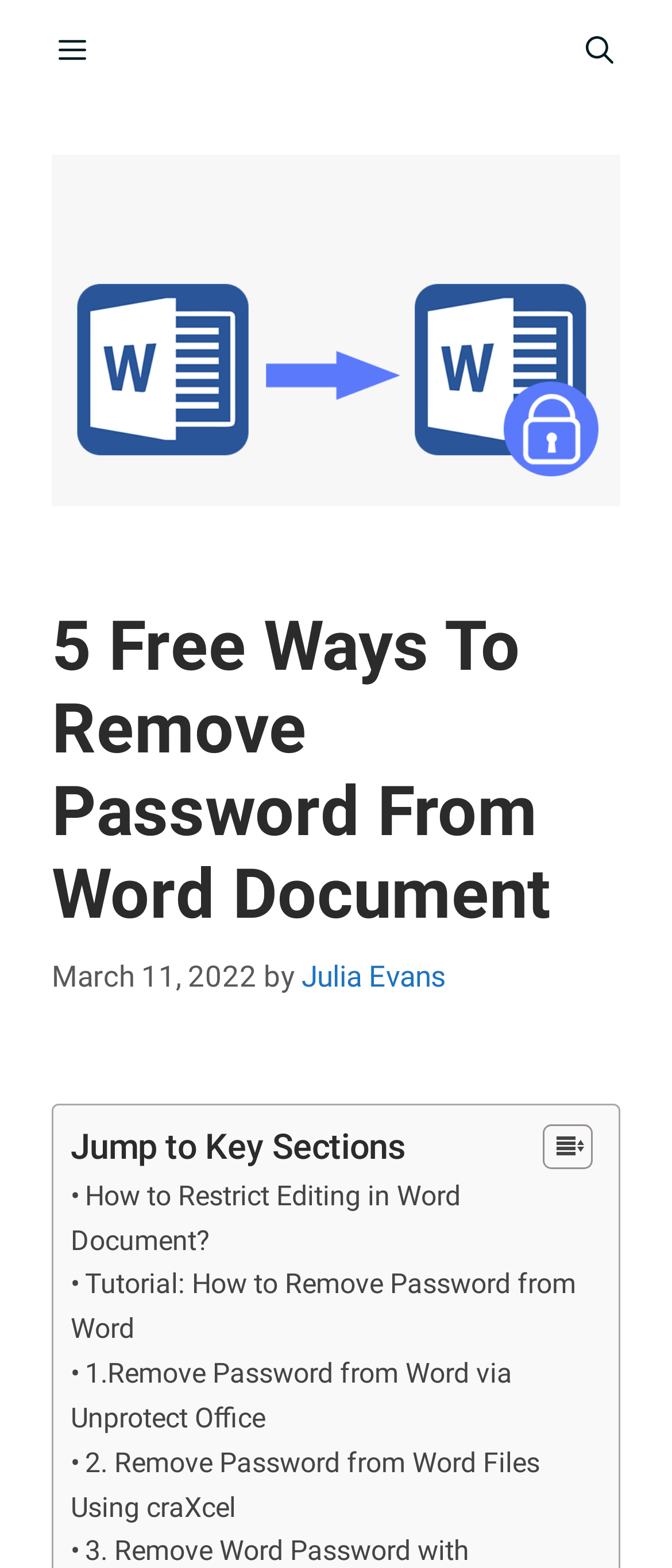Please find the bounding box coordinates for the clickable element needed to perform this instruction: "Jump to the table of content".

[0.769, 0.716, 0.869, 0.746]